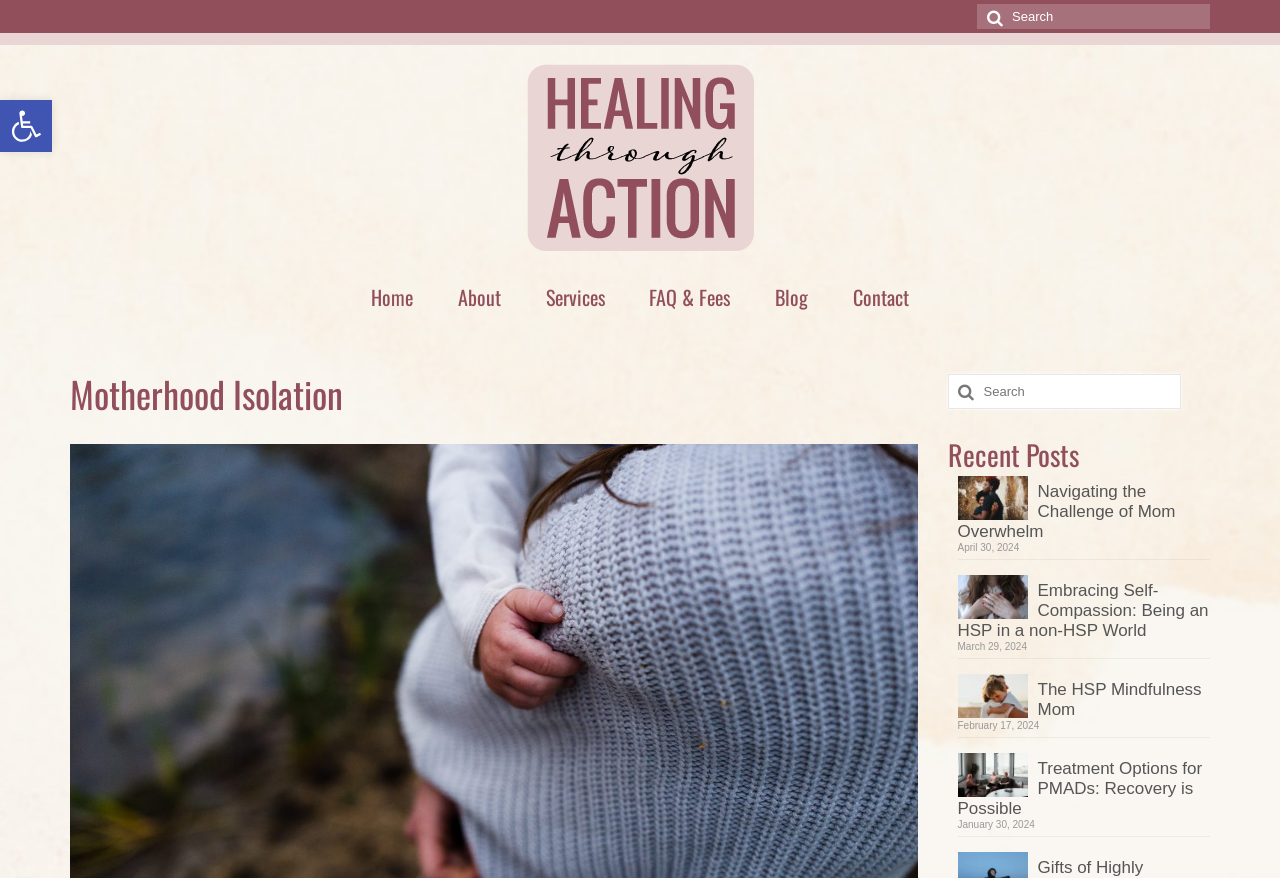Create a detailed narrative describing the layout and content of the webpage.

This webpage is about motherhood isolation and healing through action. At the top left corner, there is a button to open the toolbar accessibility tools, accompanied by a small image. On the top right corner, there is a search bar with a magnifying glass icon and a placeholder text "Search for:".

Below the search bar, there is a large heading "Motherhood Isolation" in the center of the page. Underneath the heading, there are six navigation links: "Home", "About", "Services", "FAQ & Fees", "Blog", and "Contact", arranged horizontally.

On the right side of the page, there is another search bar with a magnifying glass icon and a placeholder text "Search for:". Below the search bar, there is a heading "Recent Posts" followed by a list of four blog posts. Each post consists of a thumbnail image, a title, and a date. The posts are arranged vertically, with the most recent one at the top.

The blog post titles are "Navigating the Challenge of Mom Overwhelm", "Embracing Self-Compassion: Being an HSP in a non-HSP World", "The HSP Mindfulness Mom", and "Treatment Options for PMADs: Recovery is Possible". The dates of the posts range from January 30, 2024, to April 30, 2024.